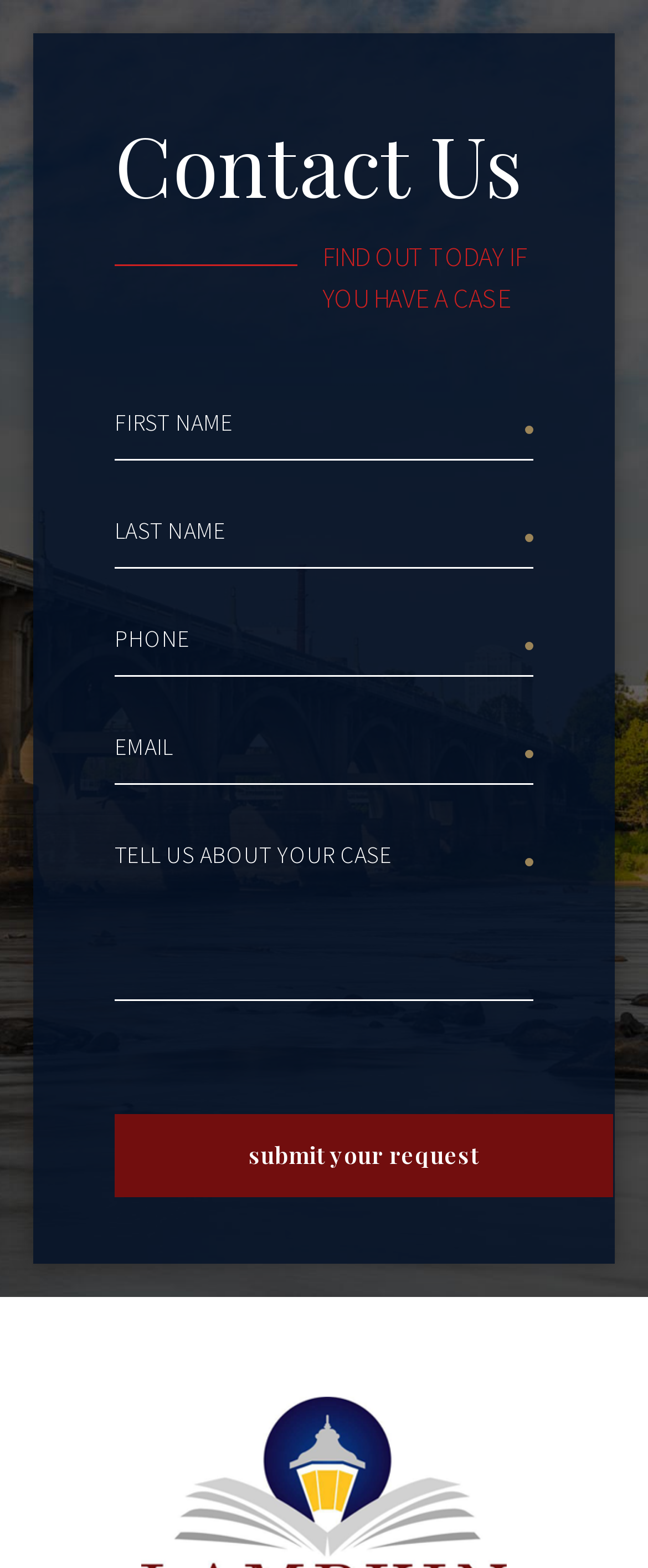Please respond to the question using a single word or phrase:
How many text fields are required to be filled?

5